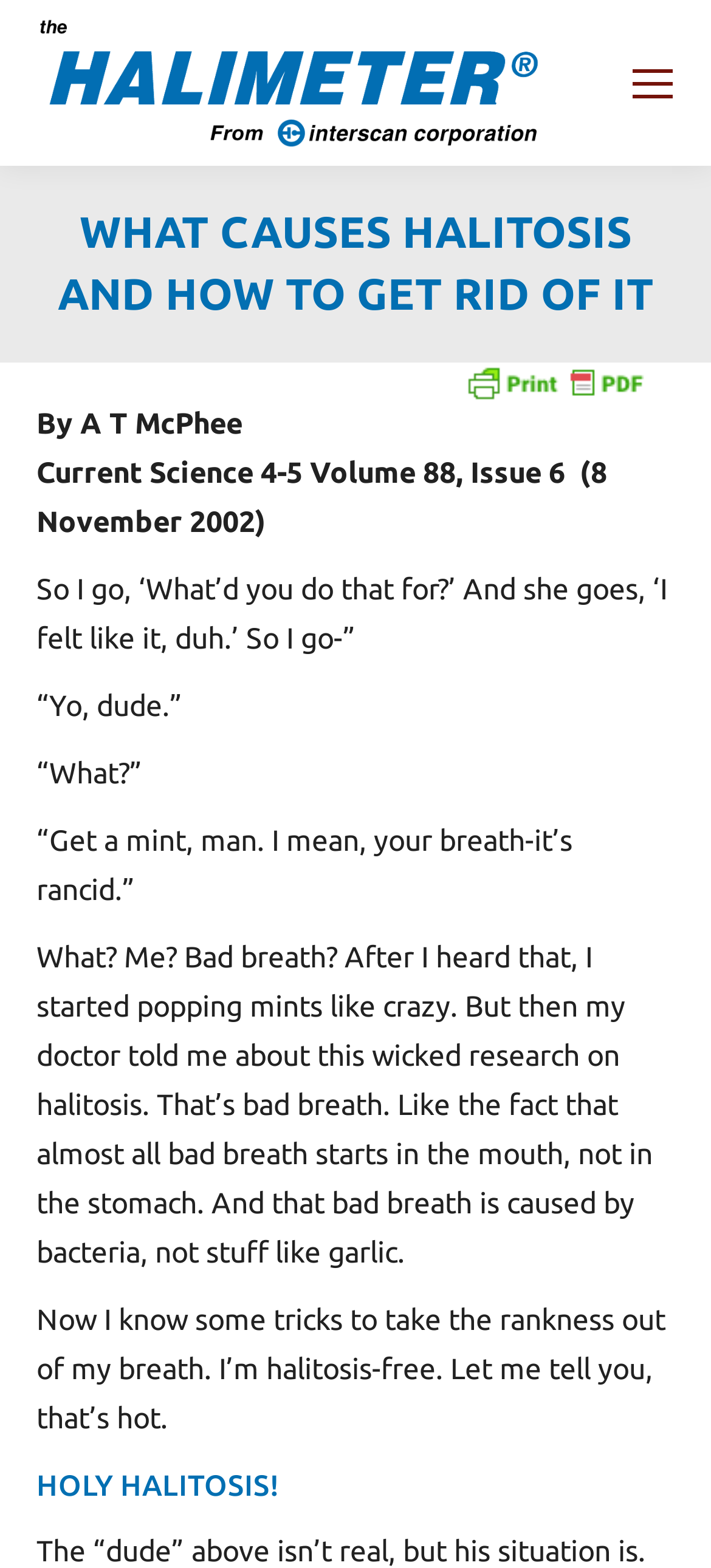Who is the author of this article?
Answer the question in a detailed and comprehensive manner.

The author of this article can be found by looking at the static text 'By A T McPhee' which is usually a common way to indicate the author of an article.